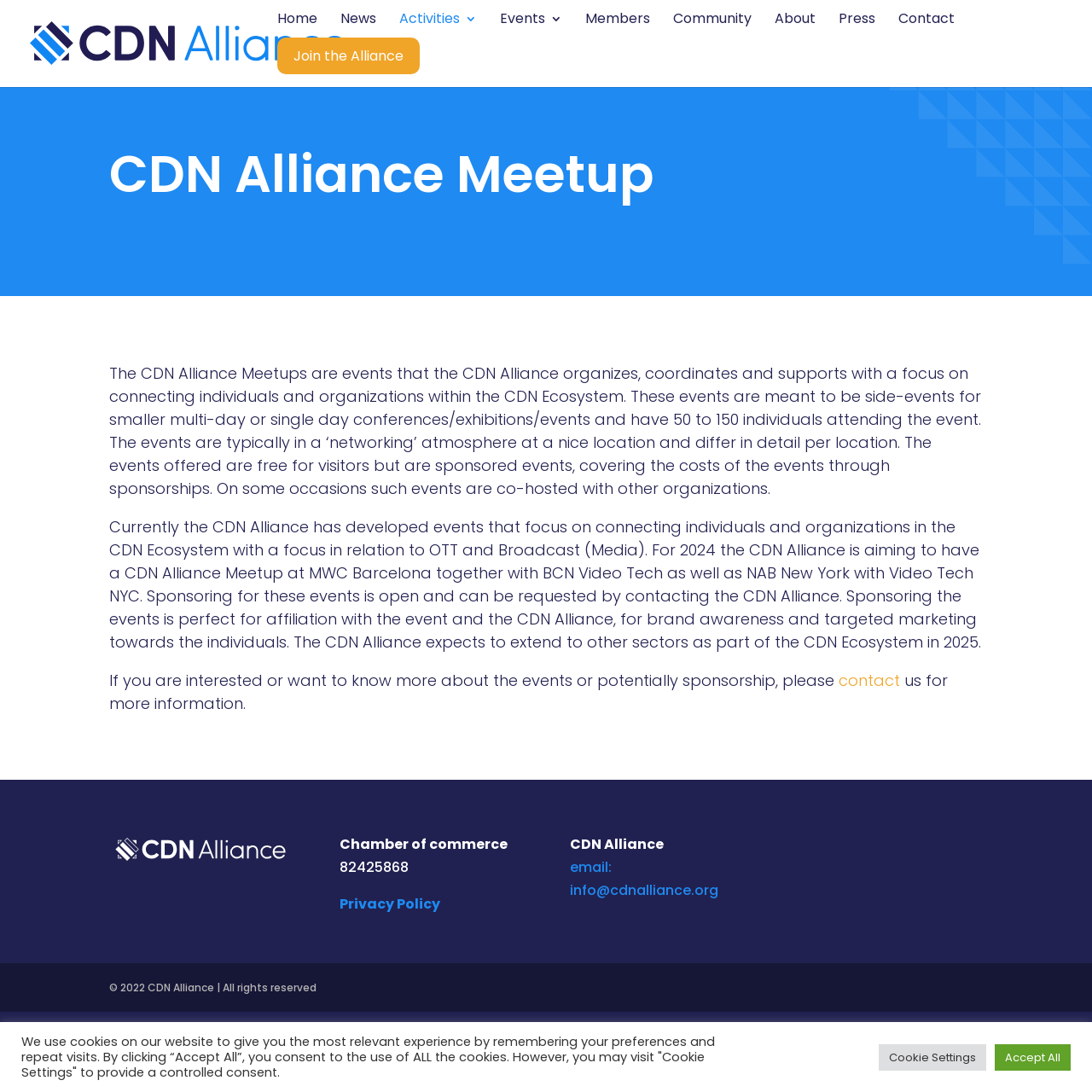Please provide the bounding box coordinate of the region that matches the element description: About. Coordinates should be in the format (top-left x, top-left y, bottom-right x, bottom-right y) and all values should be between 0 and 1.

[0.709, 0.012, 0.747, 0.034]